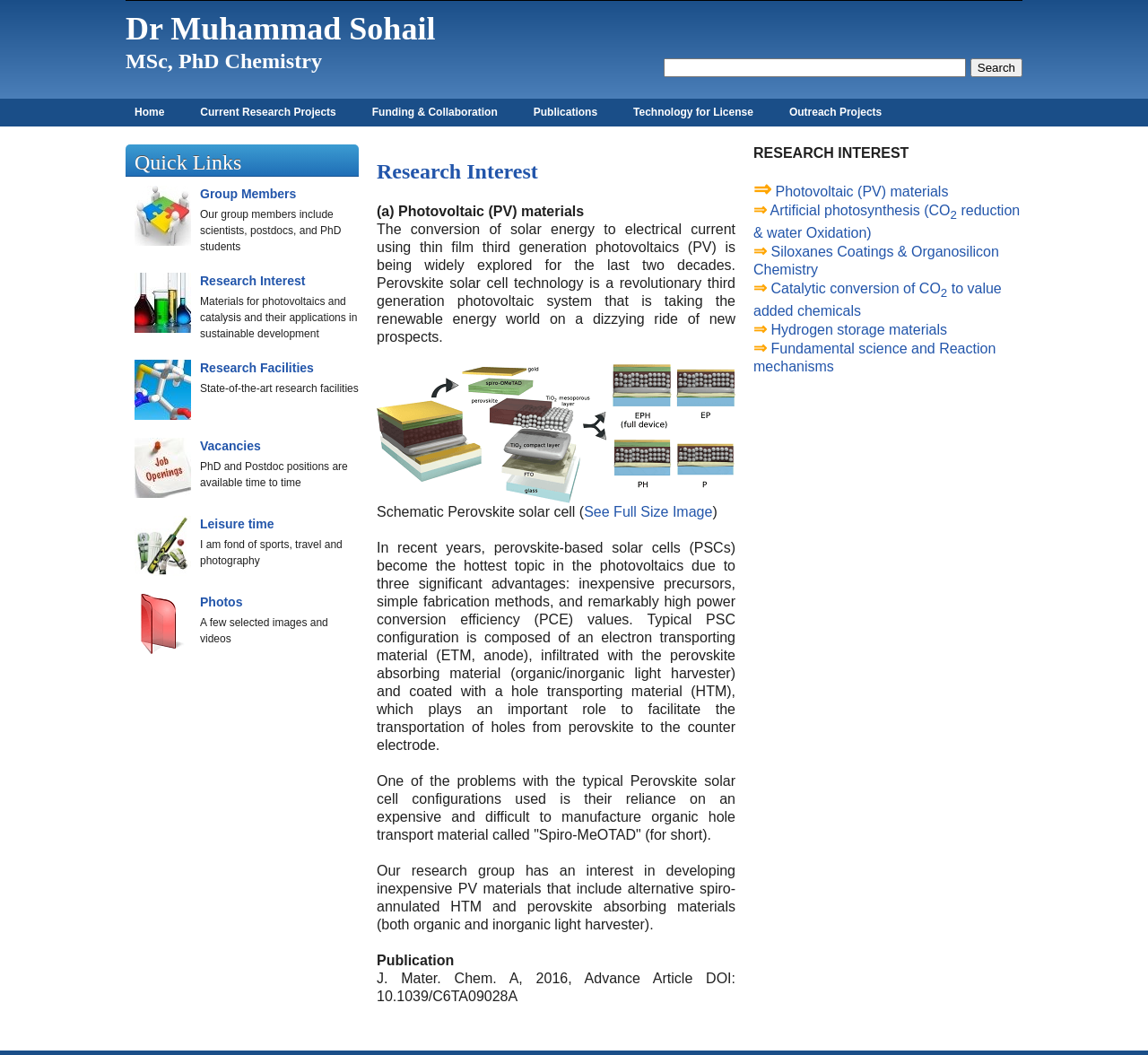Determine the bounding box coordinates of the clickable element to achieve the following action: 'View Research Interest'. Provide the coordinates as four float values between 0 and 1, formatted as [left, top, right, bottom].

[0.174, 0.259, 0.312, 0.278]